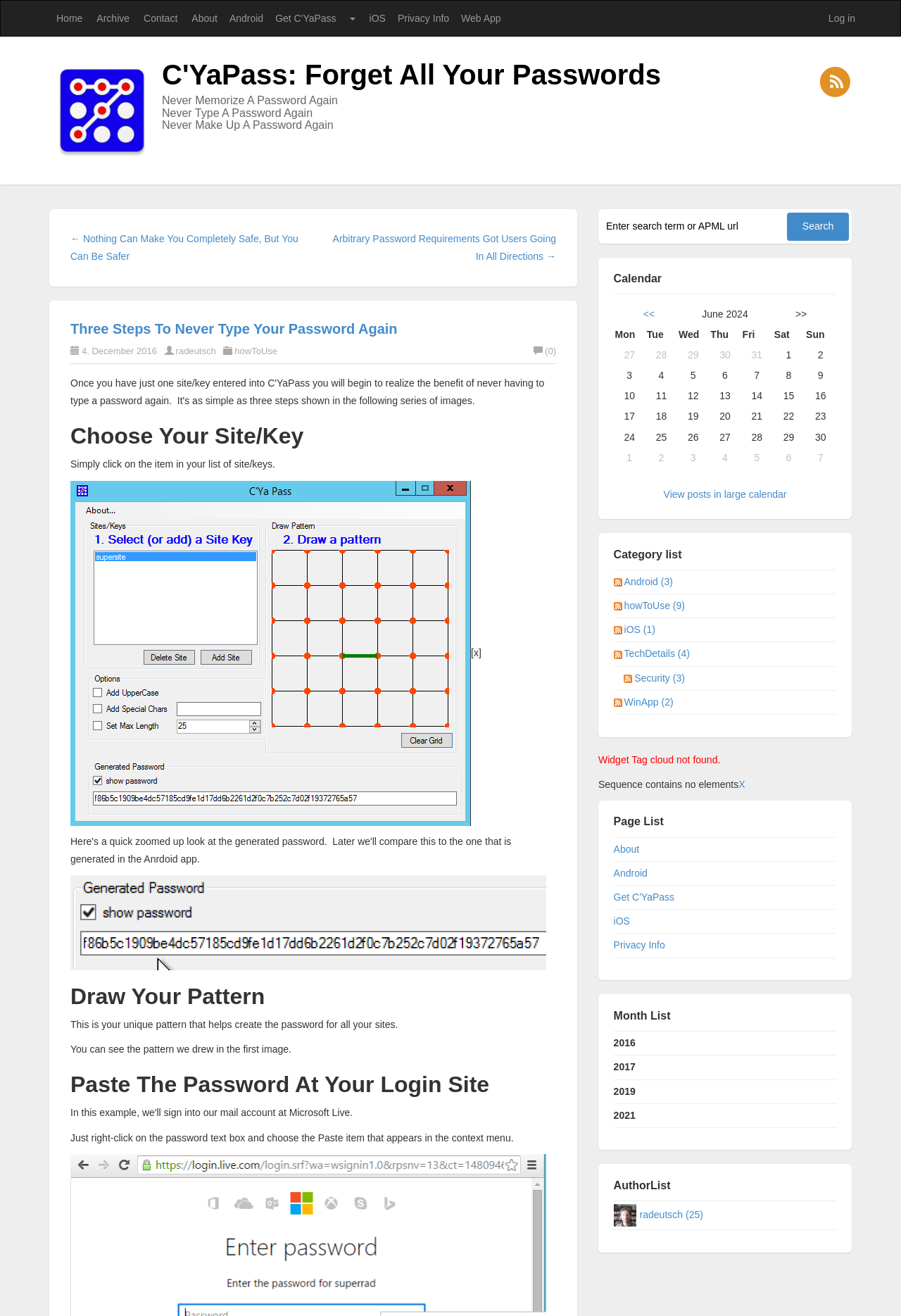Given the following UI element description: "2016 November (5)December (11)", find the bounding box coordinates in the webpage screenshot.

[0.681, 0.784, 0.928, 0.802]